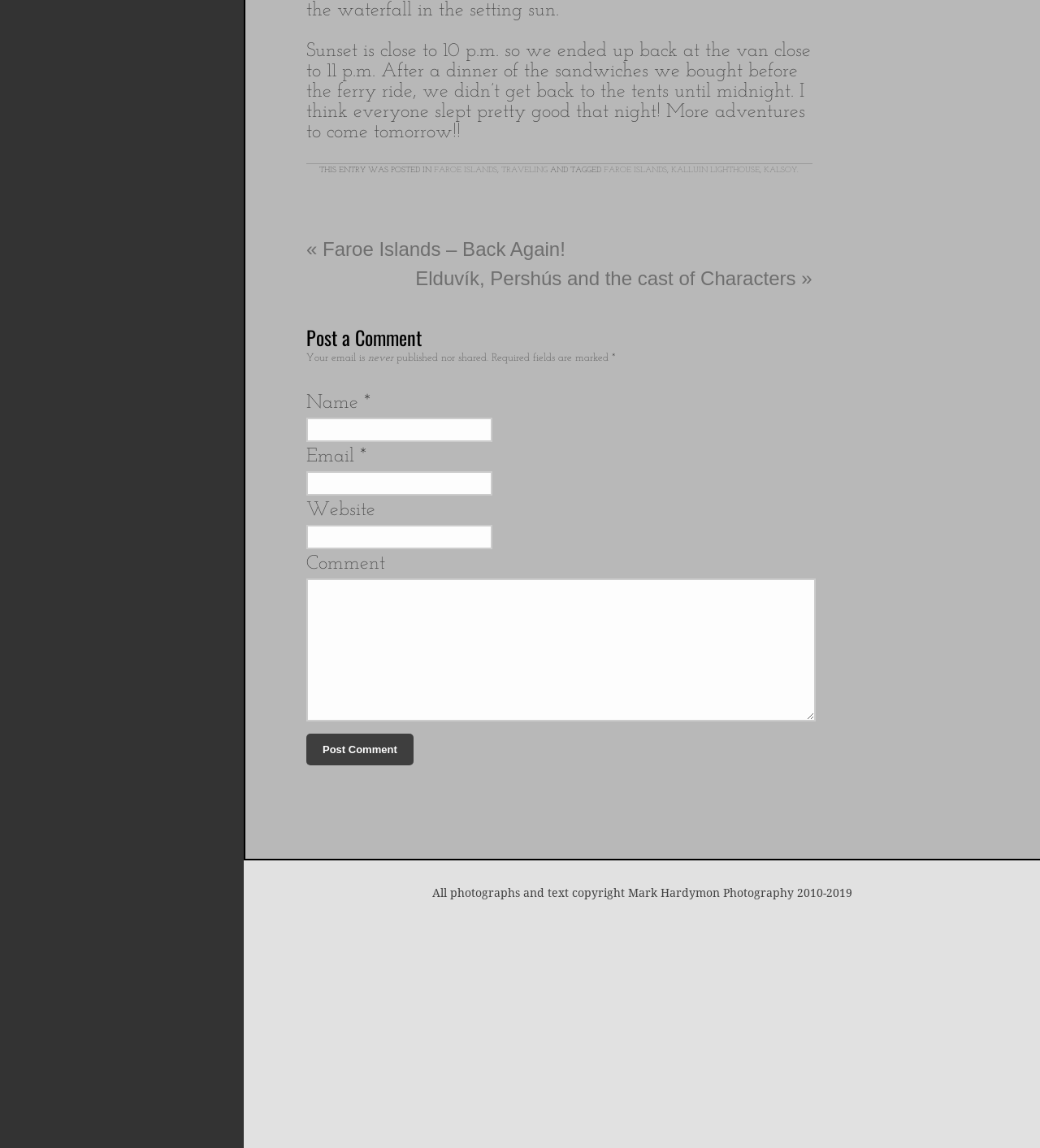Specify the bounding box coordinates of the element's region that should be clicked to achieve the following instruction: "Click on 'Post Comment'". The bounding box coordinates consist of four float numbers between 0 and 1, in the format [left, top, right, bottom].

[0.295, 0.639, 0.397, 0.667]